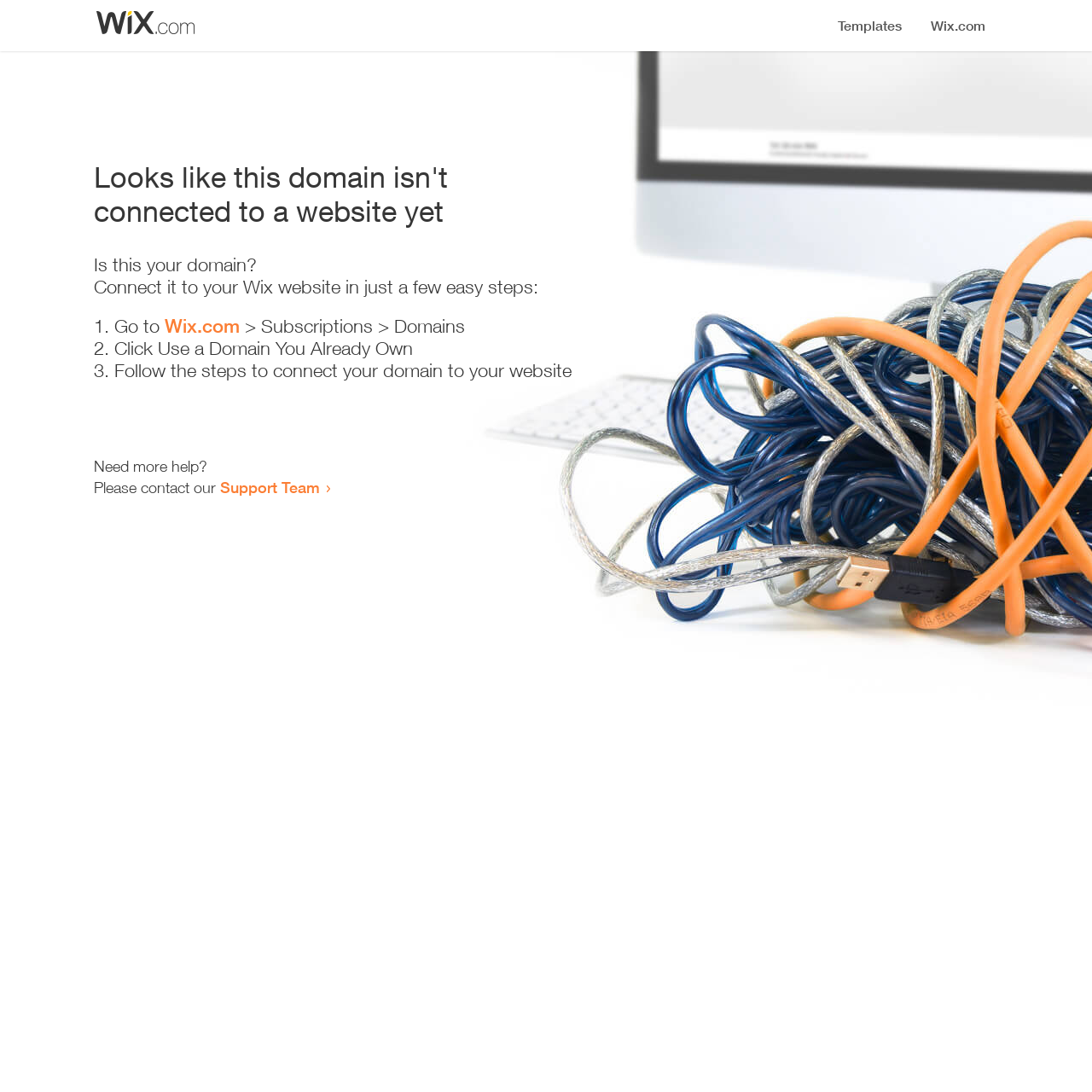Locate the heading on the webpage and return its text.

Looks like this domain isn't
connected to a website yet